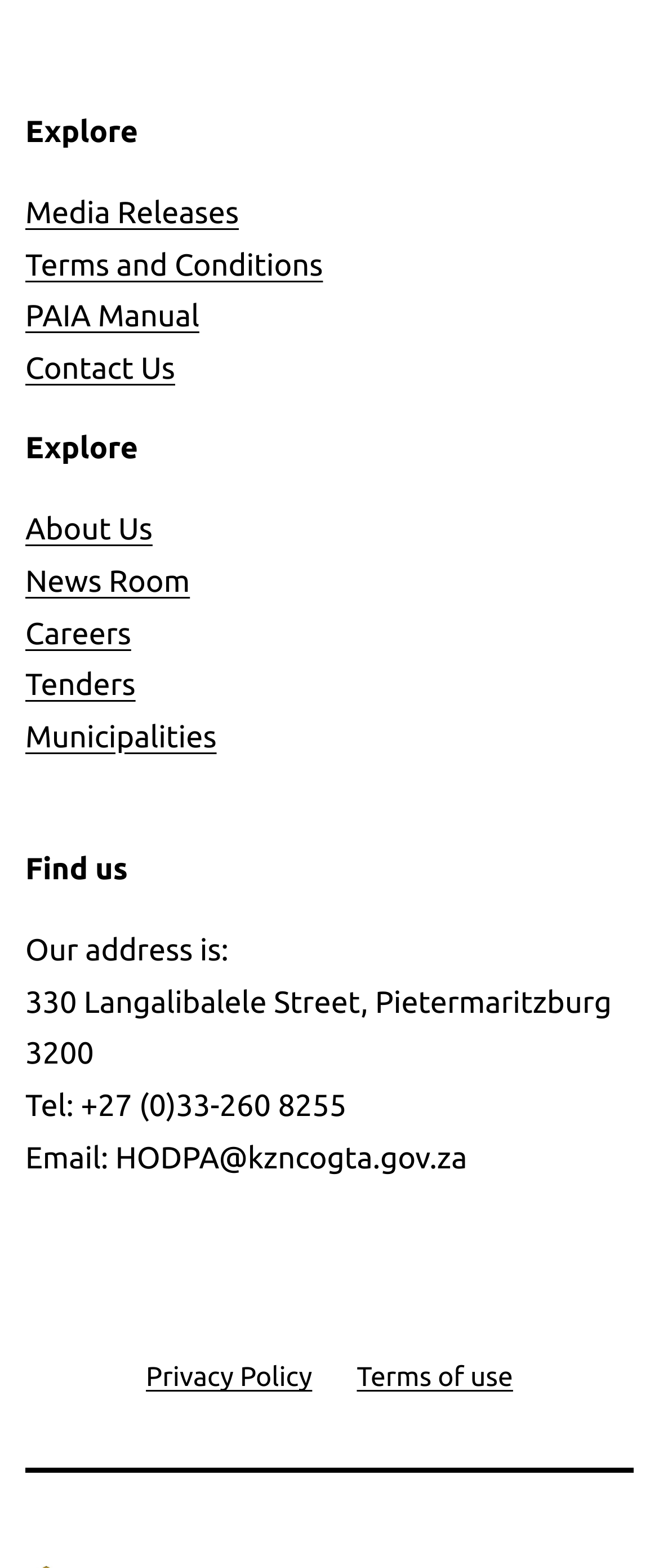Identify the bounding box coordinates of the region that needs to be clicked to carry out this instruction: "Click Explore". Provide these coordinates as four float numbers ranging from 0 to 1, i.e., [left, top, right, bottom].

[0.038, 0.071, 0.962, 0.098]